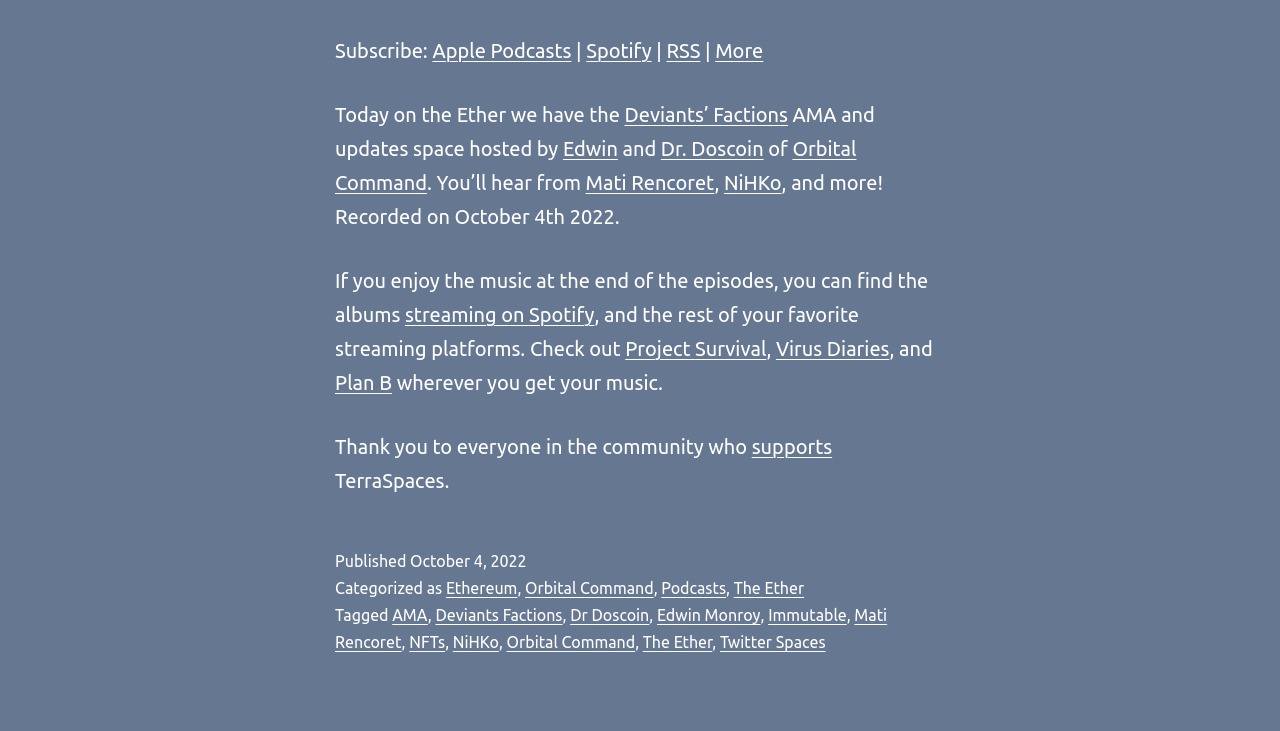Using the provided element description: "streaming on Spotify", determine the bounding box coordinates of the corresponding UI element in the screenshot.

[0.316, 0.414, 0.464, 0.446]